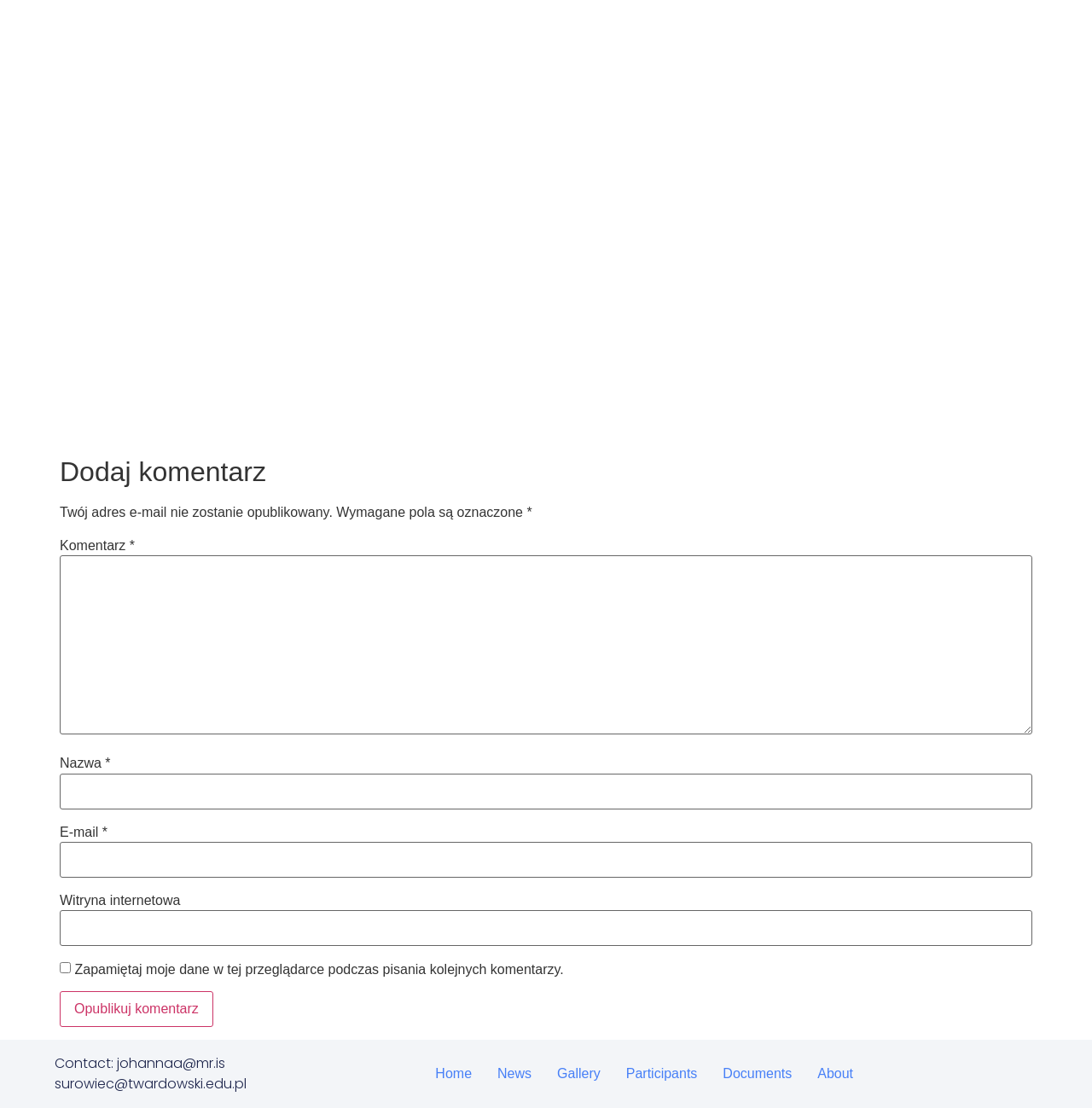What is the purpose of the form?
From the screenshot, supply a one-word or short-phrase answer.

To add a comment